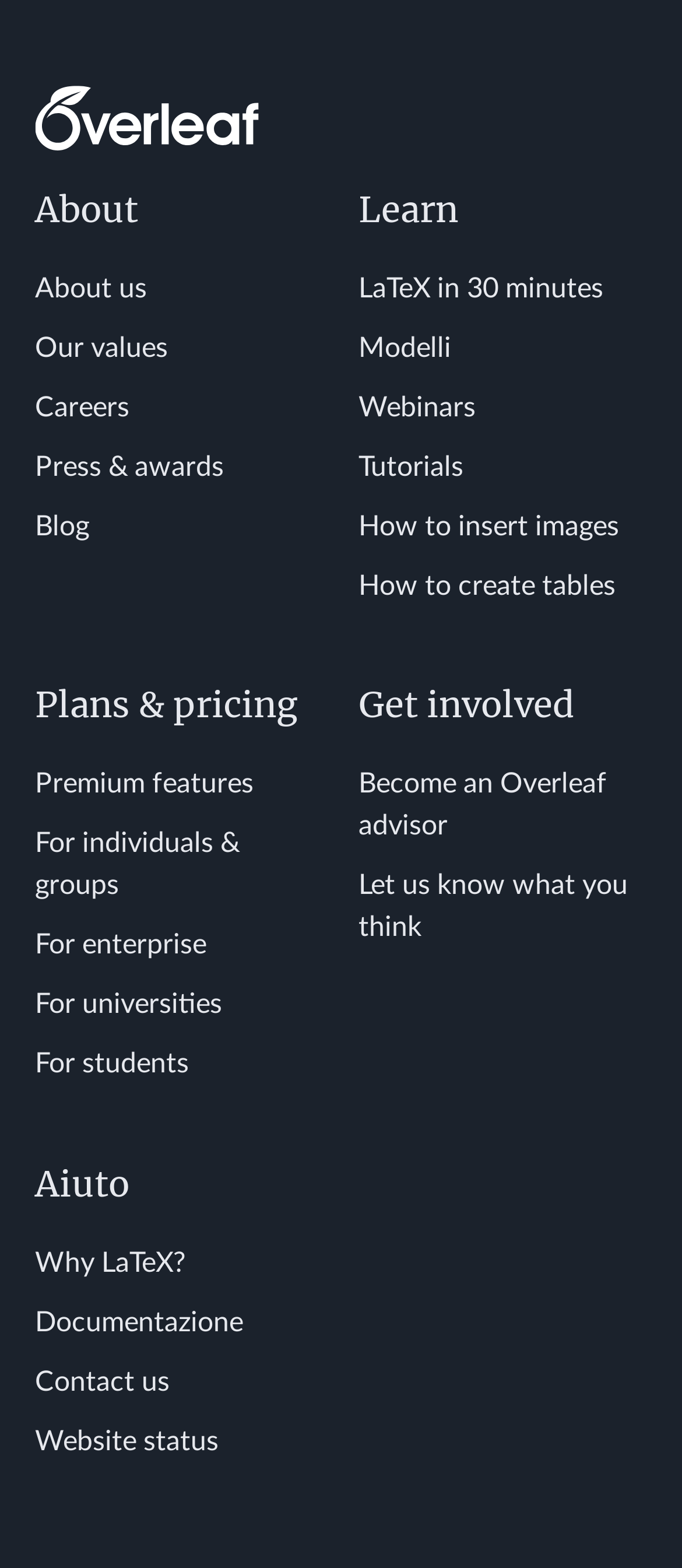Locate the bounding box coordinates of the region to be clicked to comply with the following instruction: "Get help with inserting images". The coordinates must be four float numbers between 0 and 1, in the form [left, top, right, bottom].

[0.526, 0.326, 0.908, 0.344]